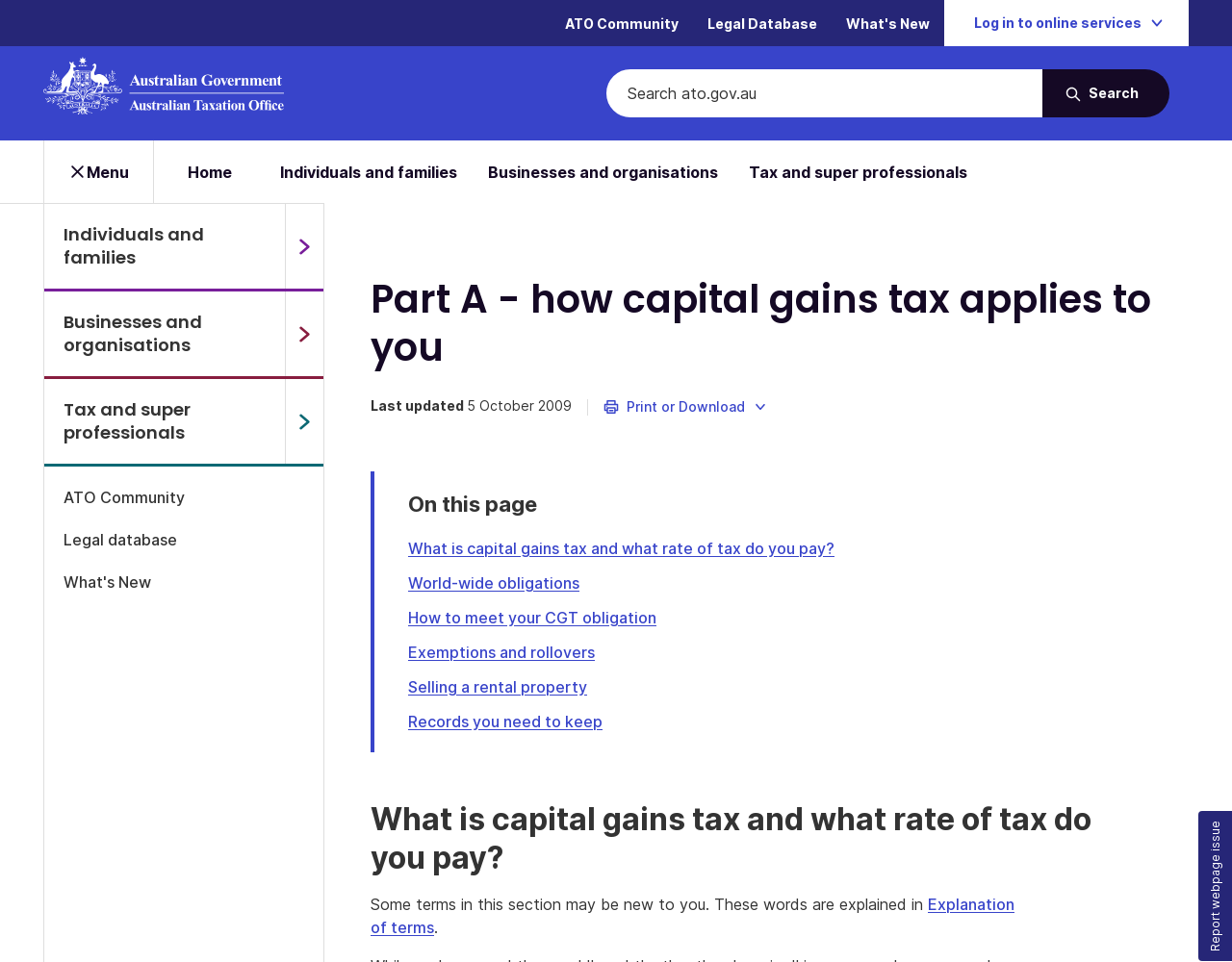Pinpoint the bounding box coordinates of the clickable area necessary to execute the following instruction: "Search ato.gov.au". The coordinates should be given as four float numbers between 0 and 1, namely [left, top, right, bottom].

[0.492, 0.072, 0.846, 0.122]